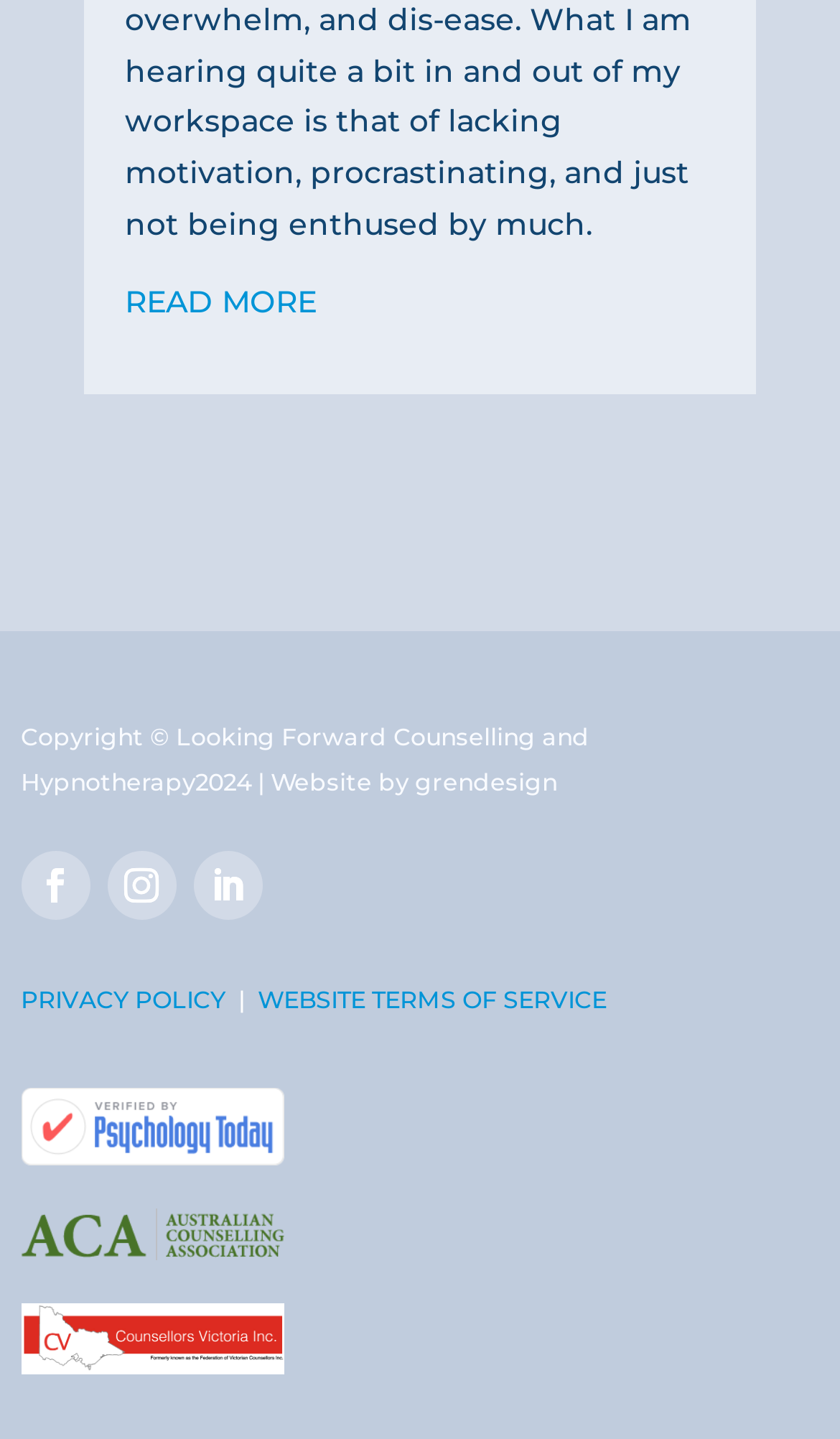Using details from the image, please answer the following question comprehensively:
What is the copyright year of the website?

The copyright year can be found at the bottom of the webpage, in the static text element that reads 'Copyright © Looking Forward Counselling and Hypnotherapy2024 | Website by grendesign'.